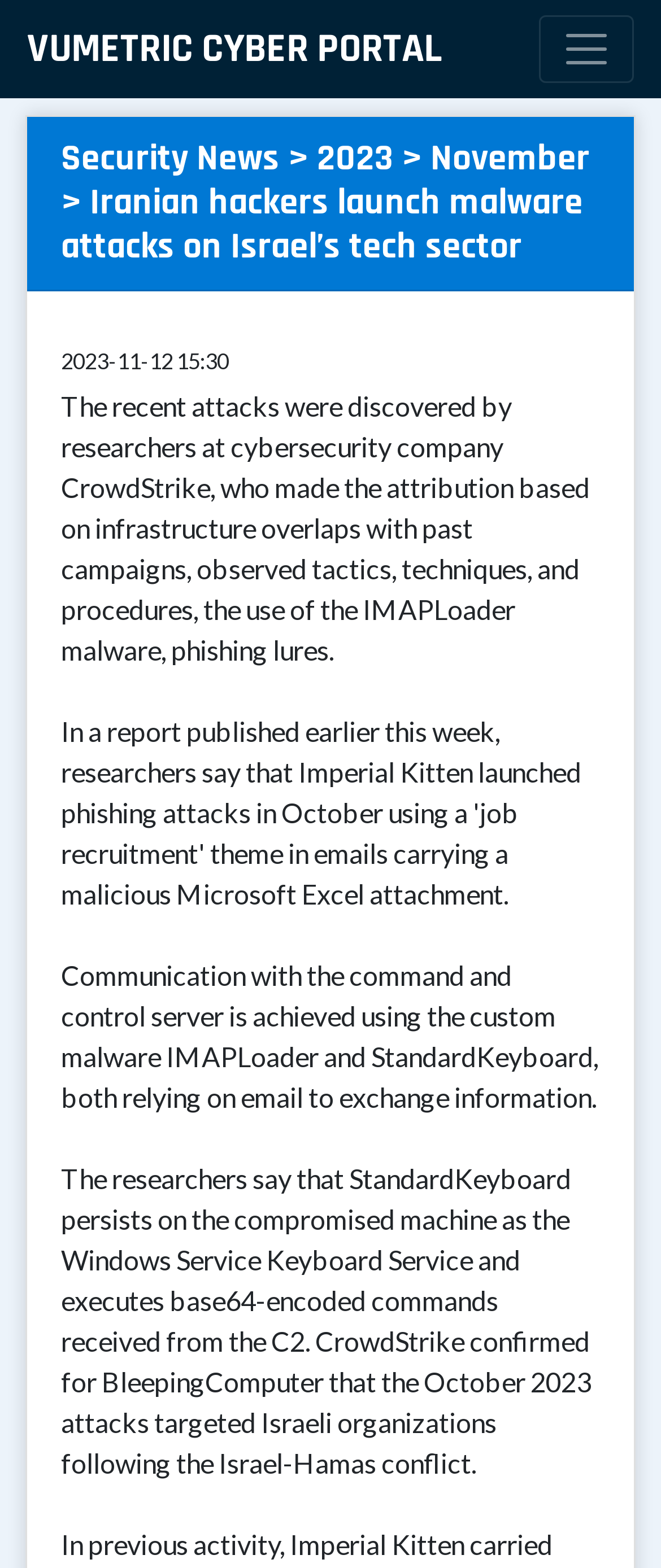Give an in-depth explanation of the webpage layout and content.

The webpage is about a news article titled "Iranian hackers launch malware attacks on Israel's tech sector" on the Vumetric Cyber Portal. At the top left of the page, there is a link to the portal's homepage, "VUMETRIC CYBER PORTAL". Next to it, on the top right, is a button to toggle navigation.

Below the top navigation bar, there is a heading that indicates the article's category and title, "Security News > 2023 > November > Iranian hackers launch malware attacks on Israel's tech sector". The category links, "Security News", "2023", and "November", are aligned horizontally, with the article title on the right.

The article's publication date, "2023-11-12 15:30", is displayed below the heading. The main content of the article is divided into three paragraphs. The first paragraph describes how the recent attacks were discovered by researchers at CrowdStrike, who attributed the attacks to Iranian hackers based on infrastructure overlaps and other factors.

The second paragraph explains how the attackers used custom malware, IMAPLoader, and StandardKeyboard, to communicate with the command and control server. The third paragraph provides more details about how StandardKeyboard persists on compromised machines and executes commands received from the C2 server. The article also mentions that the attacks targeted Israeli organizations following the Israel-Hamas conflict.